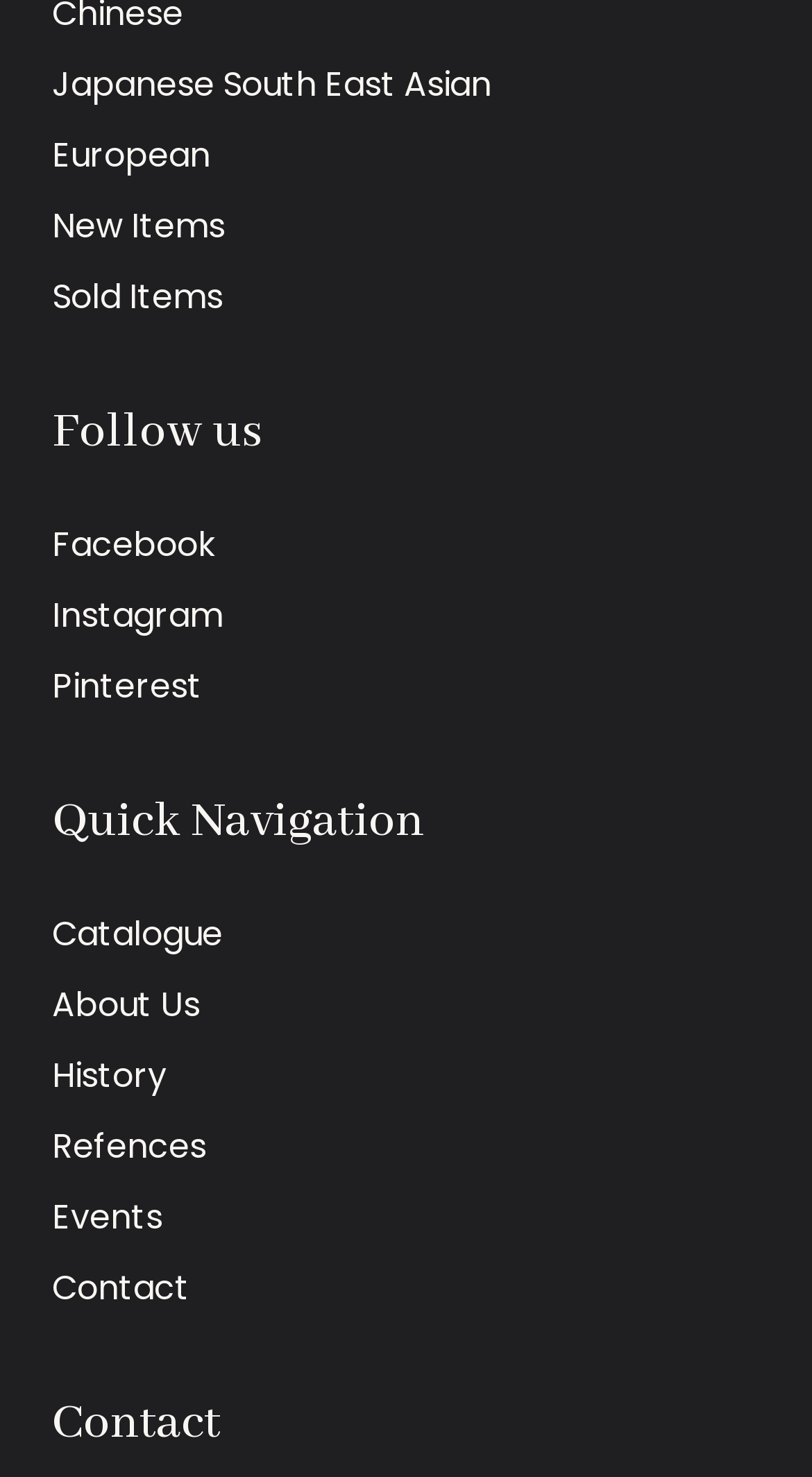Please determine the bounding box coordinates of the area that needs to be clicked to complete this task: 'Go to previous post'. The coordinates must be four float numbers between 0 and 1, formatted as [left, top, right, bottom].

None